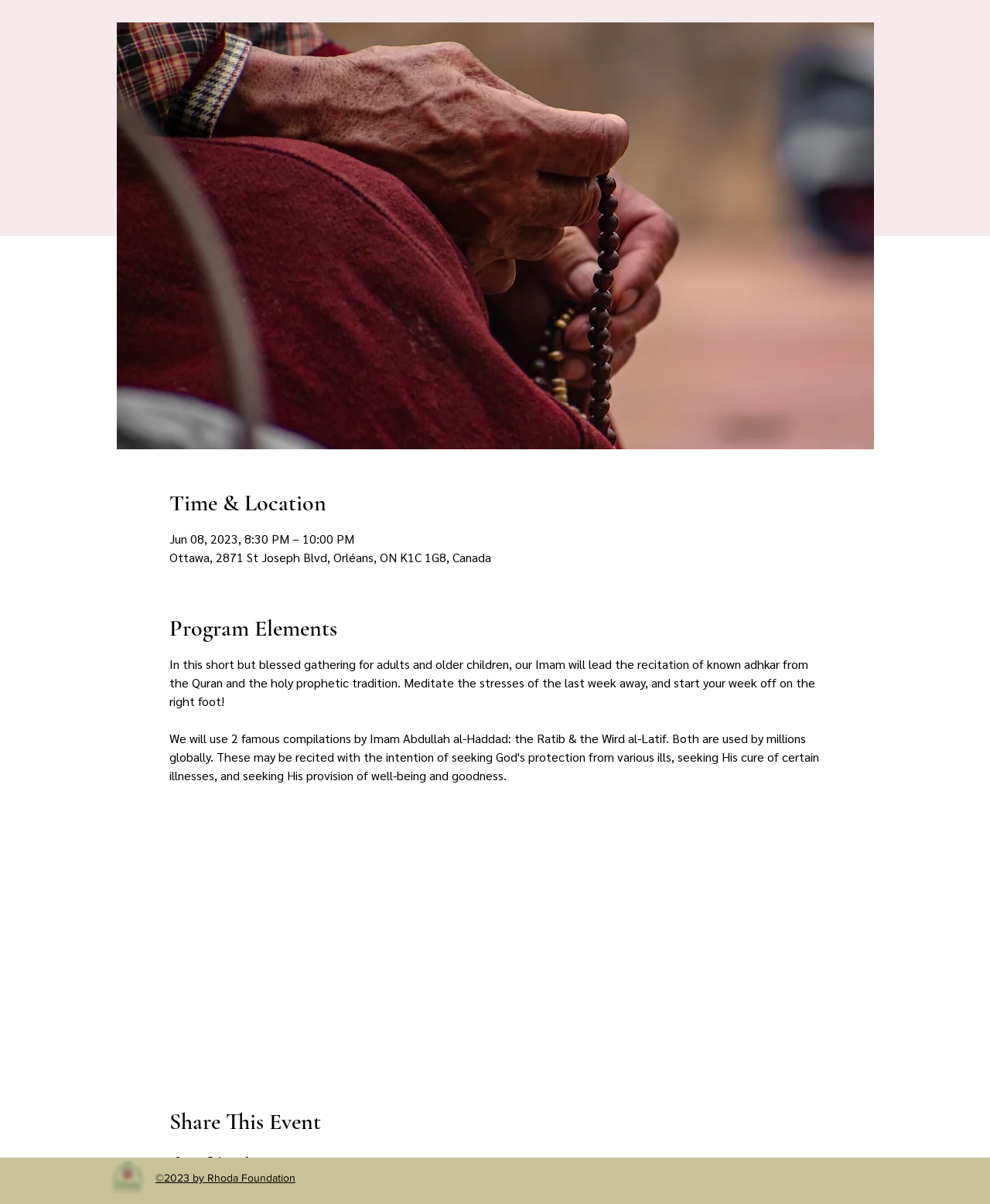Determine the bounding box for the described UI element: "©2023 by Rhoda Foundation".

[0.157, 0.973, 0.298, 0.984]